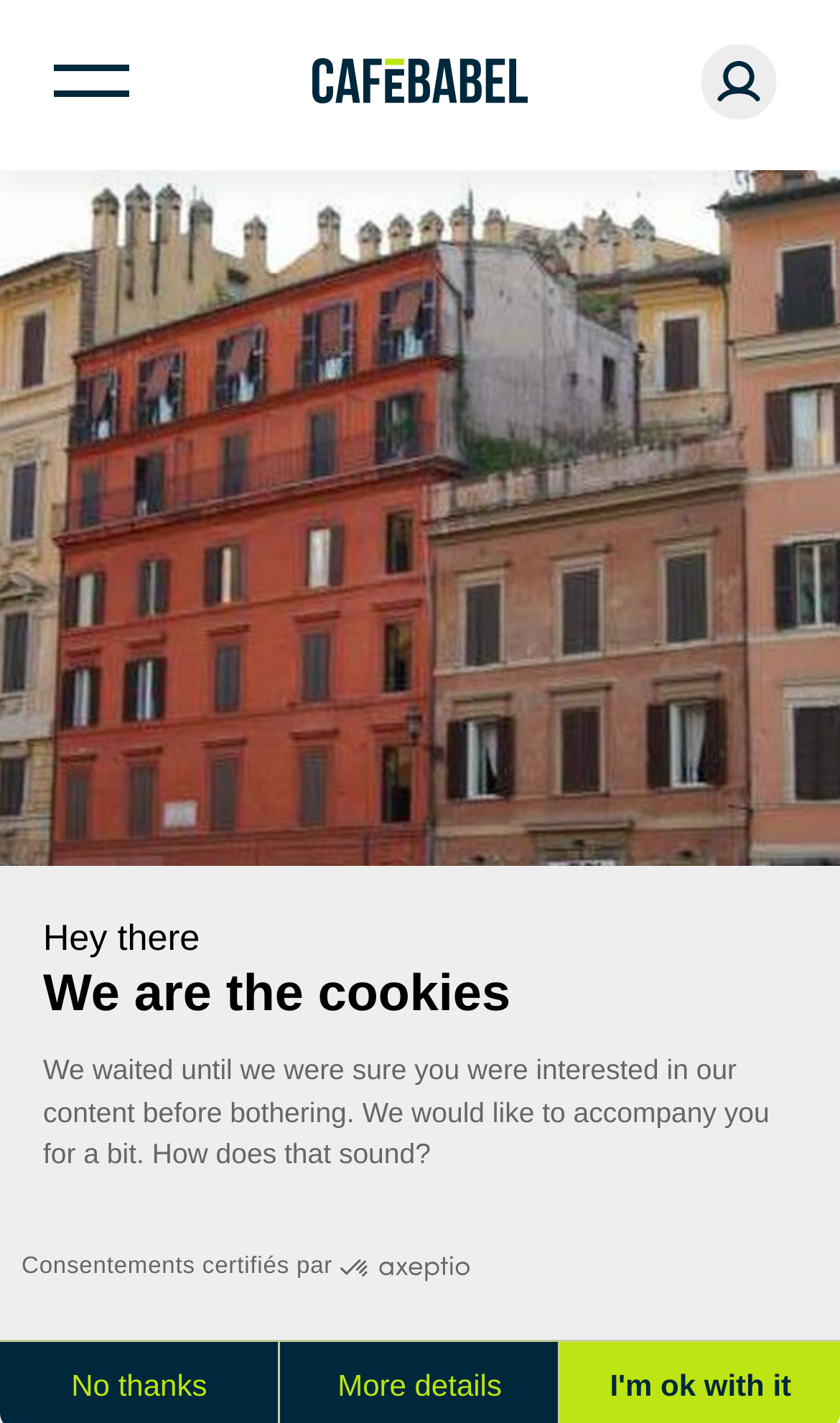Consider the image and give a detailed and elaborate answer to the question: 
What is the copyright information of the website?

The copyright information of the website is 'Cafébabel — 2024', which can be found at the bottom of the webpage, indicated by the static text element.